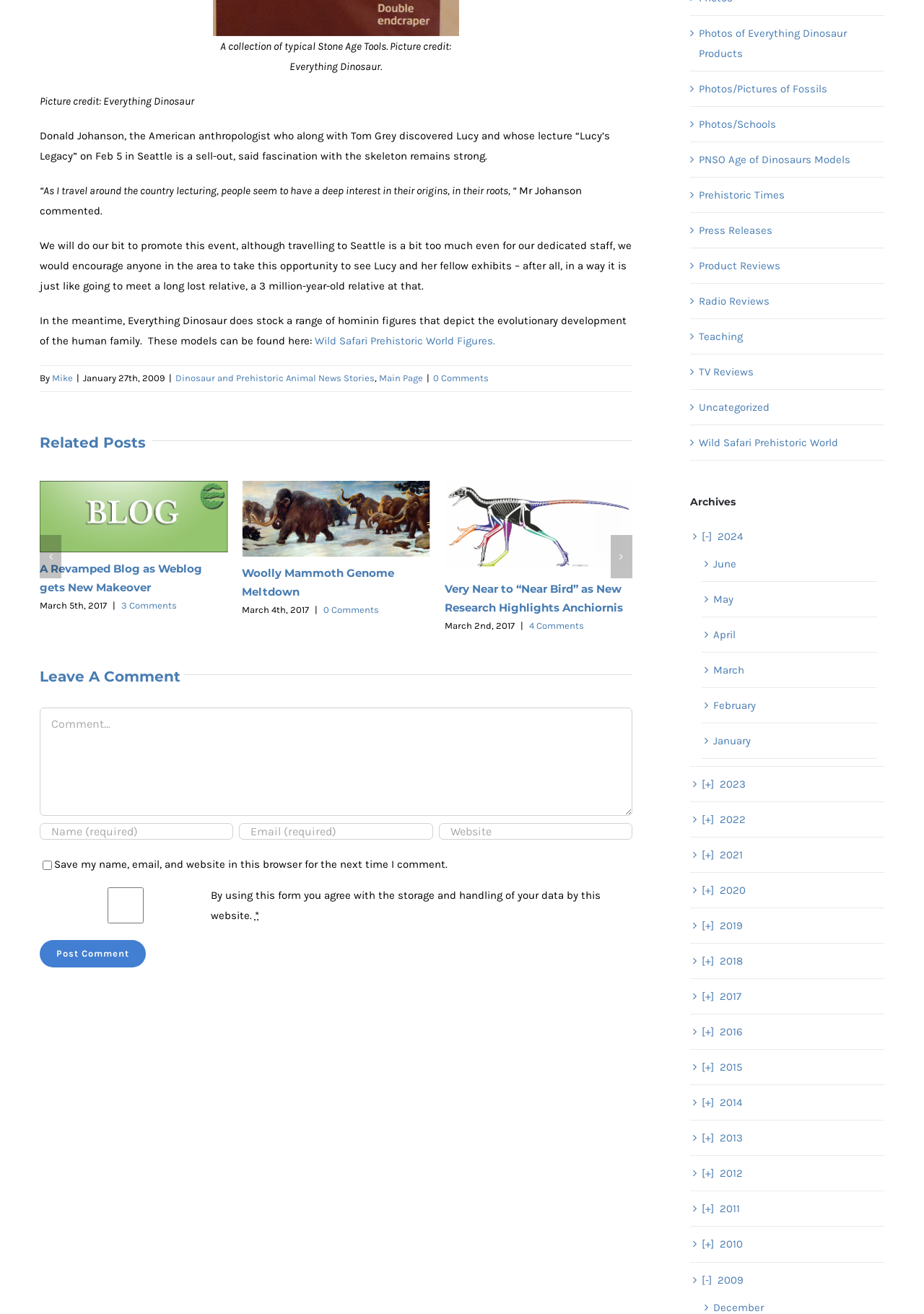Who is the author of the article? Based on the screenshot, please respond with a single word or phrase.

Mike